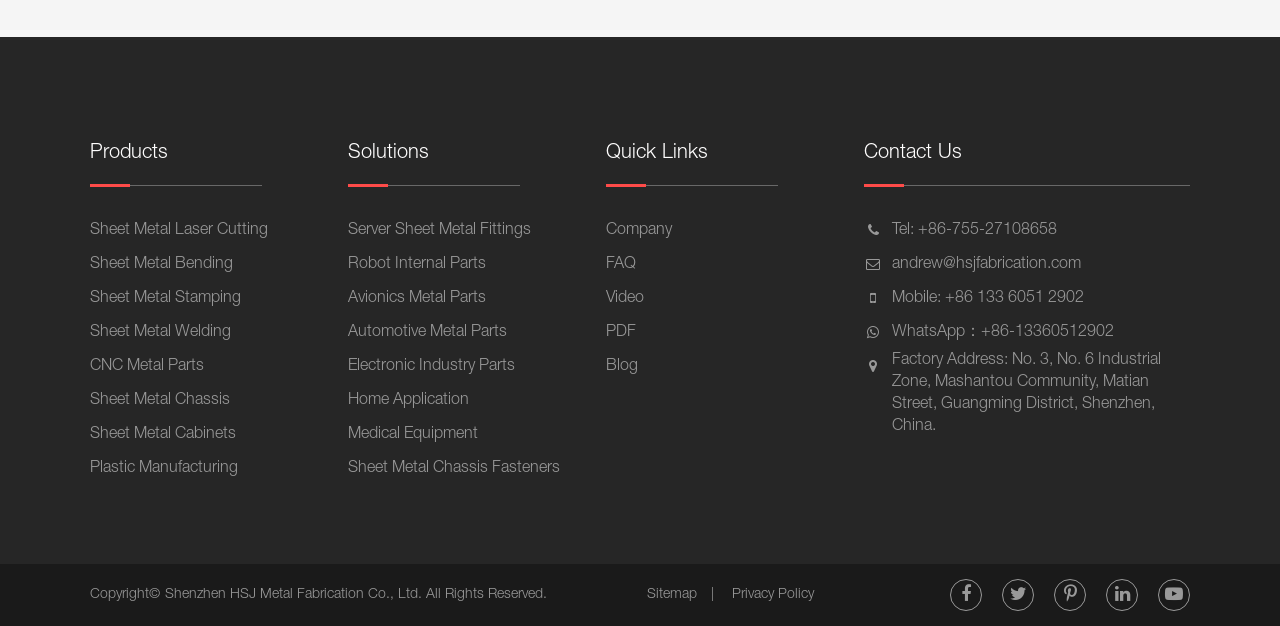Locate the bounding box of the user interface element based on this description: "Products".

[0.07, 0.225, 0.272, 0.297]